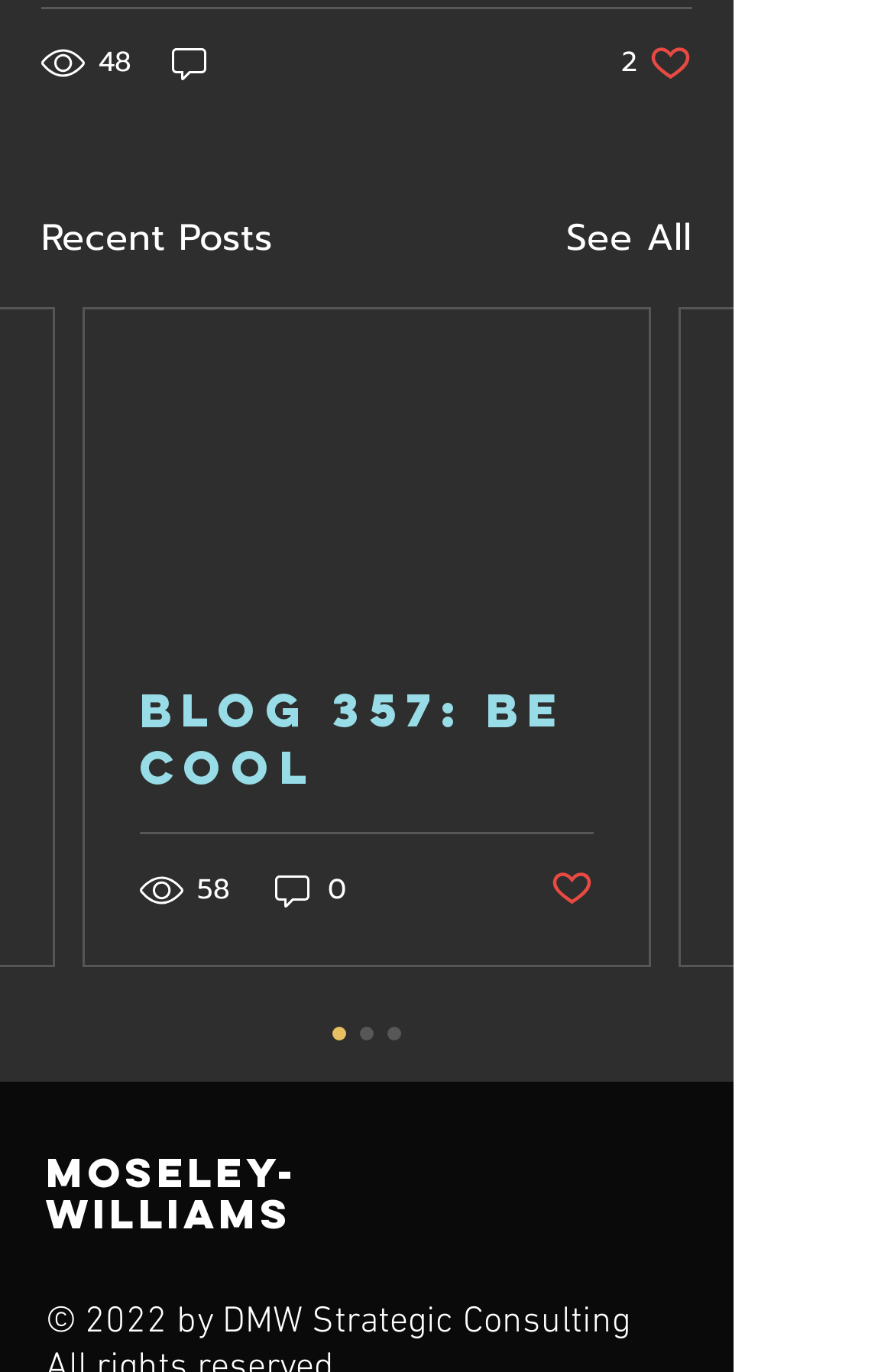Find the bounding box coordinates of the element's region that should be clicked in order to follow the given instruction: "View recent posts". The coordinates should consist of four float numbers between 0 and 1, i.e., [left, top, right, bottom].

[0.046, 0.154, 0.305, 0.194]